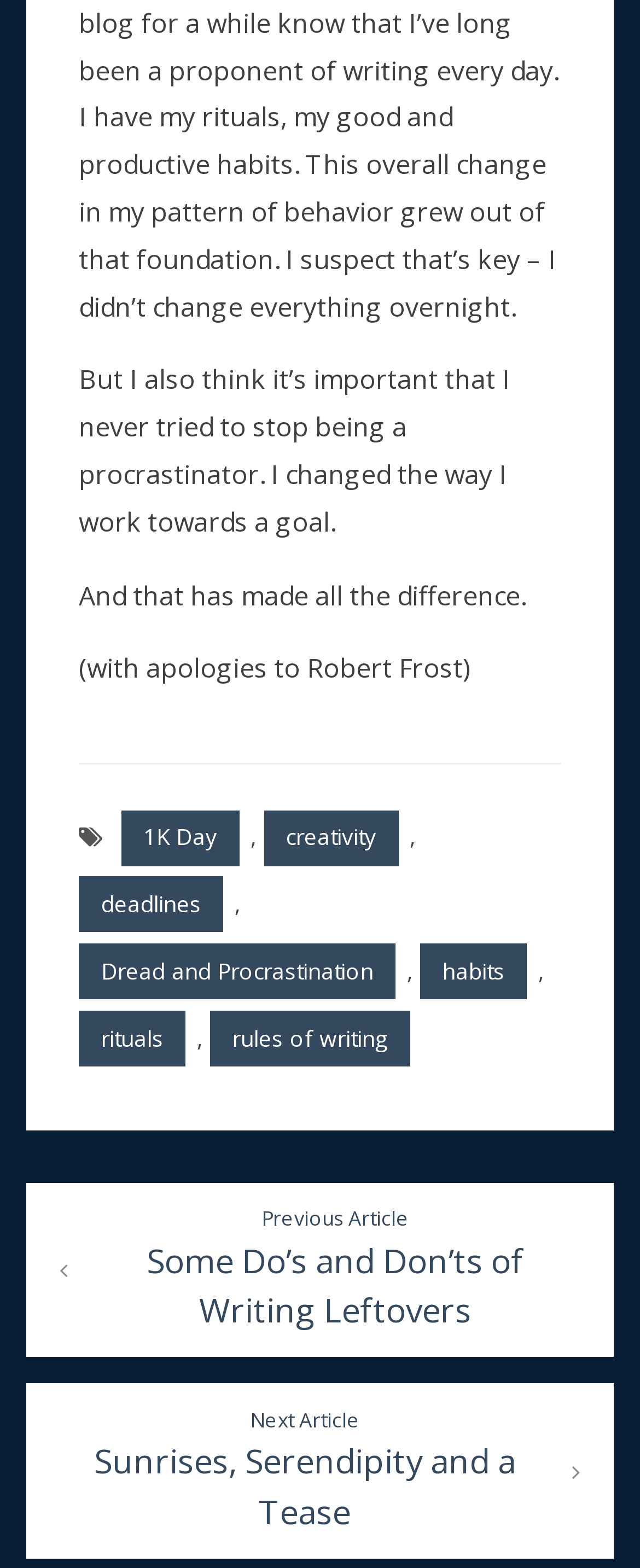Analyze the image and give a detailed response to the question:
What is the theme of the webpage?

The webpage contains quotes and links related to writing, such as 'rules of writing', 'habits', and 'Dread and Procrastination', suggesting that the theme of the webpage is writing or writing-related topics.